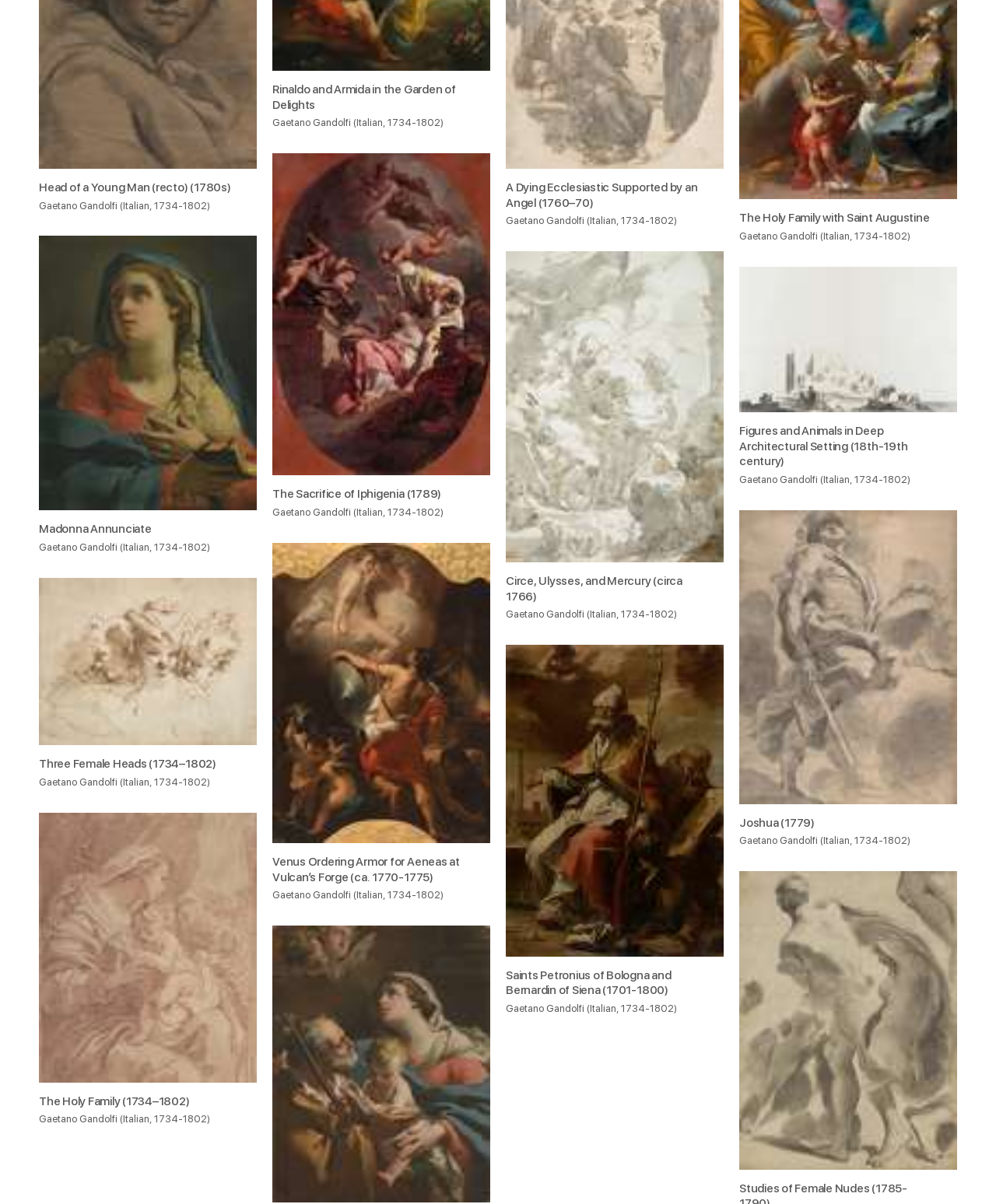Give a one-word or short-phrase answer to the following question: 
What is the time period of the artwork 'Figures and Animals in Deep Architectural Setting'?

18th-19th century